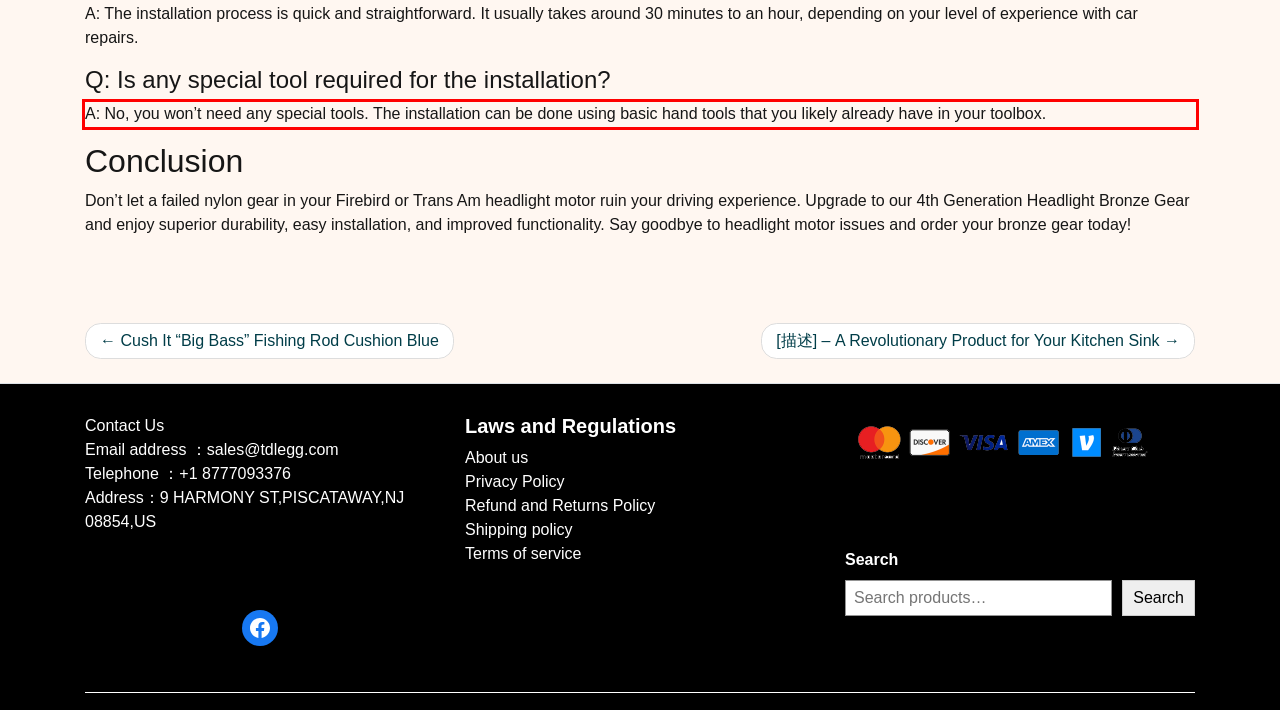Identify the text within the red bounding box on the webpage screenshot and generate the extracted text content.

A: No, you won’t need any special tools. The installation can be done using basic hand tools that you likely already have in your toolbox.